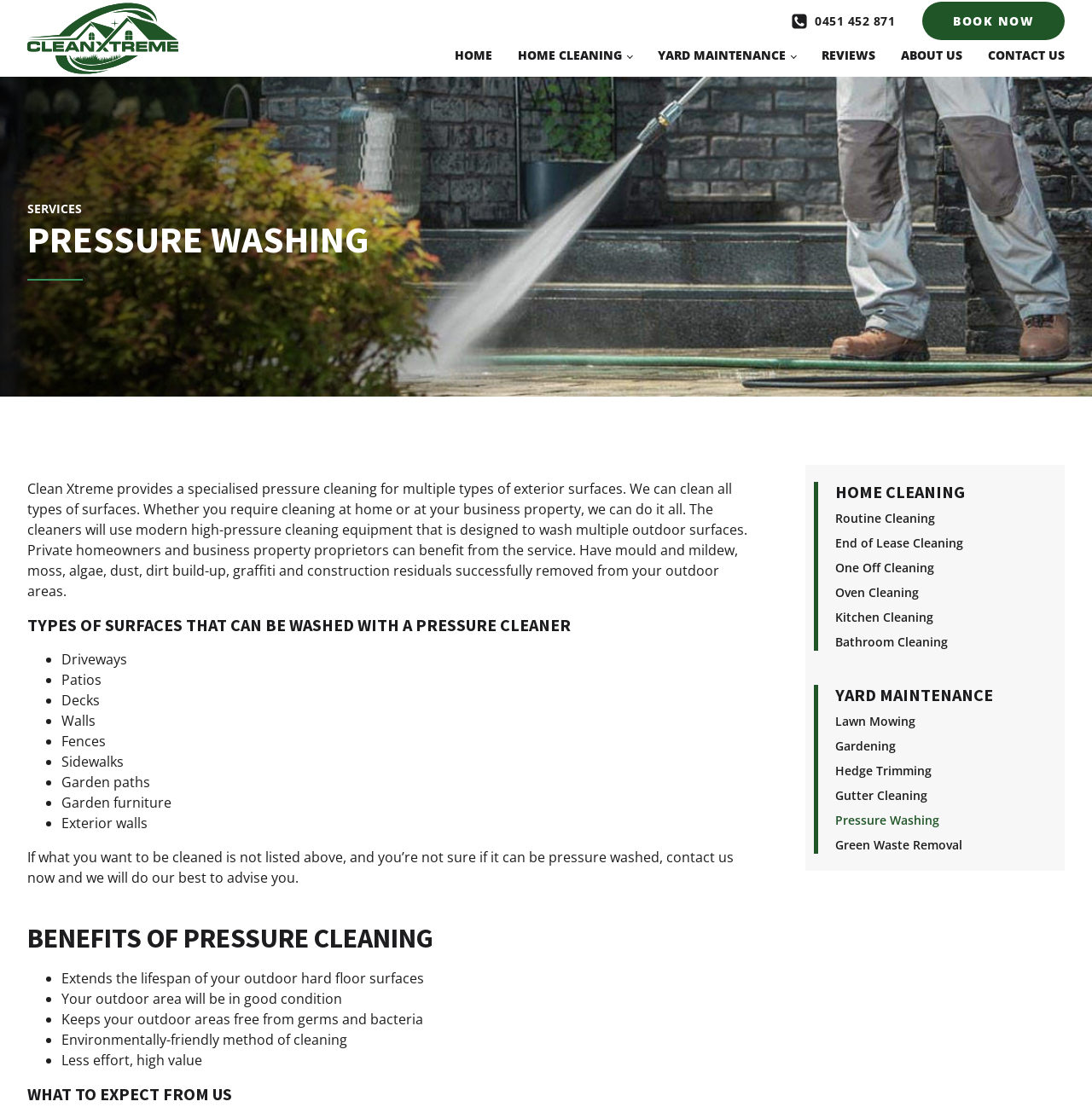Determine the bounding box coordinates of the clickable element to achieve the following action: 'Learn more about 'PRESSURE WASHING''. Provide the coordinates as four float values between 0 and 1, formatted as [left, top, right, bottom].

[0.025, 0.195, 0.338, 0.236]